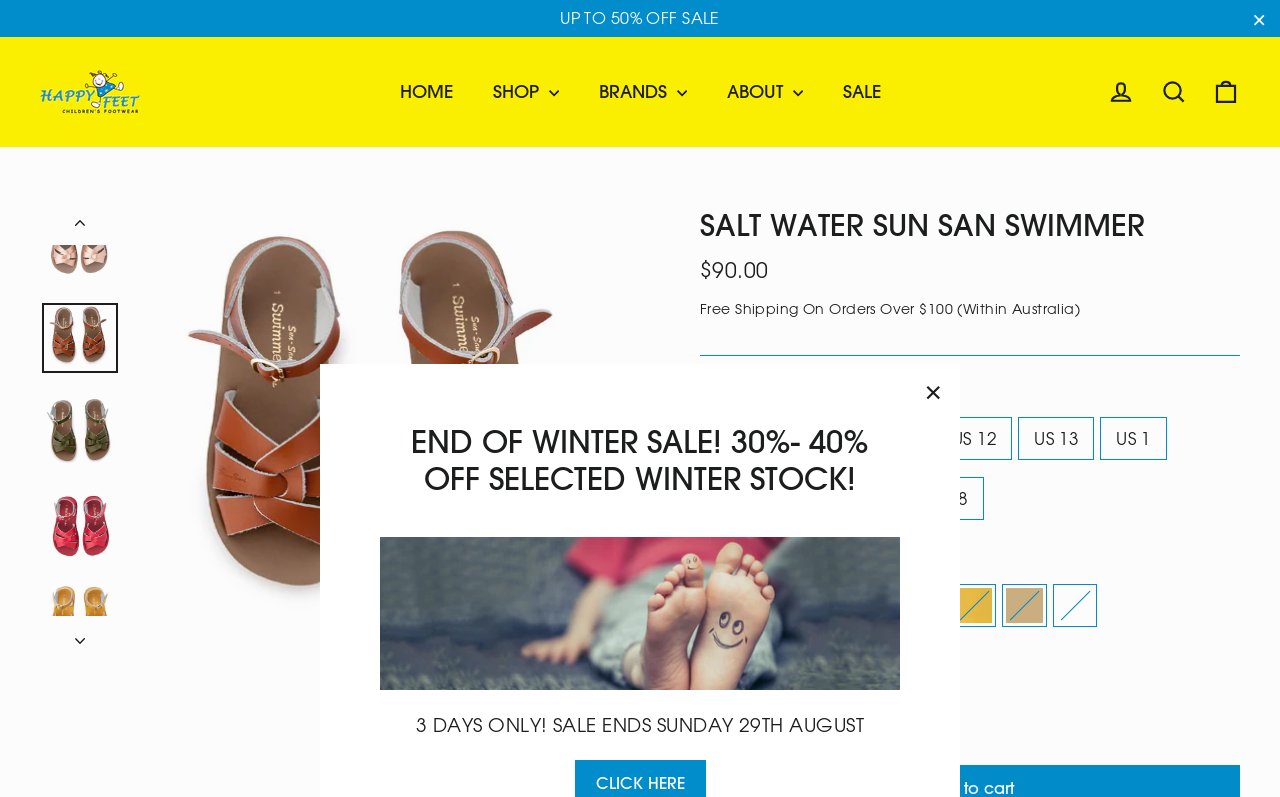Determine the bounding box coordinates for the UI element described. Format the coordinates as (top-left x, top-left y, bottom-right x, bottom-right y) and ensure all values are between 0 and 1. Element description: "Close (esc)"

[0.707, 0.457, 0.75, 0.527]